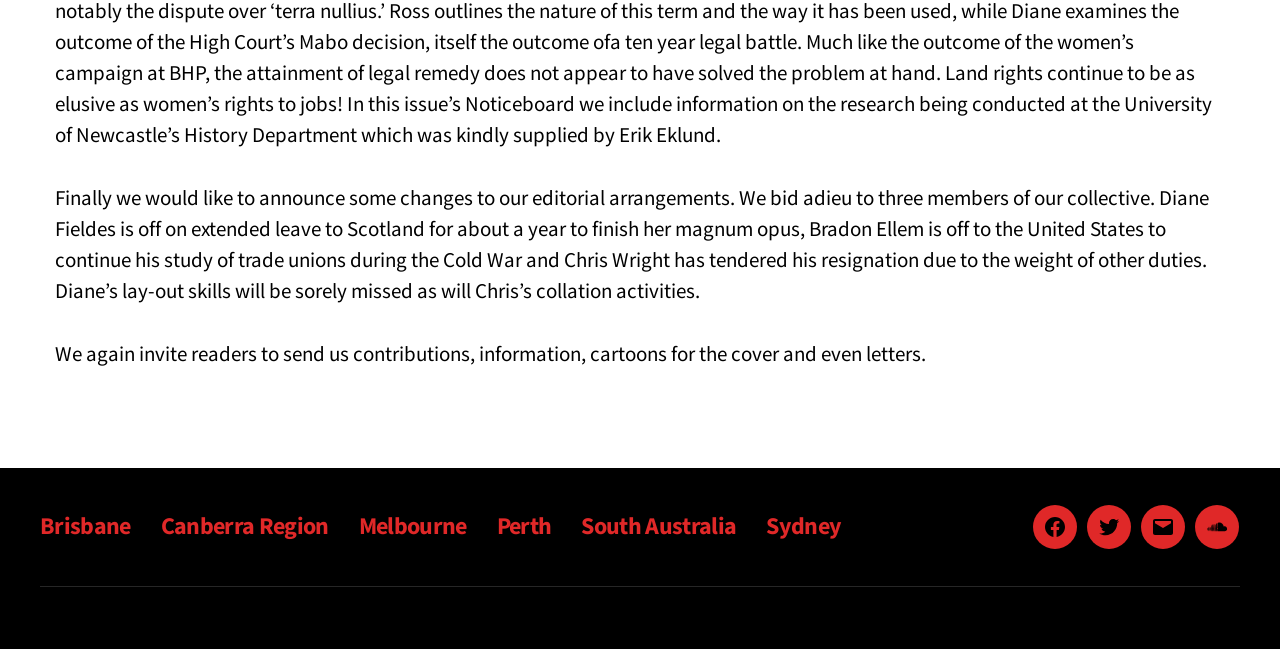Please use the details from the image to answer the following question comprehensively:
How many cities are listed in the footer?

The footer navigation section lists six cities: Brisbane, Canberra Region, Melbourne, Perth, South Australia, and Sydney, each with a corresponding link.